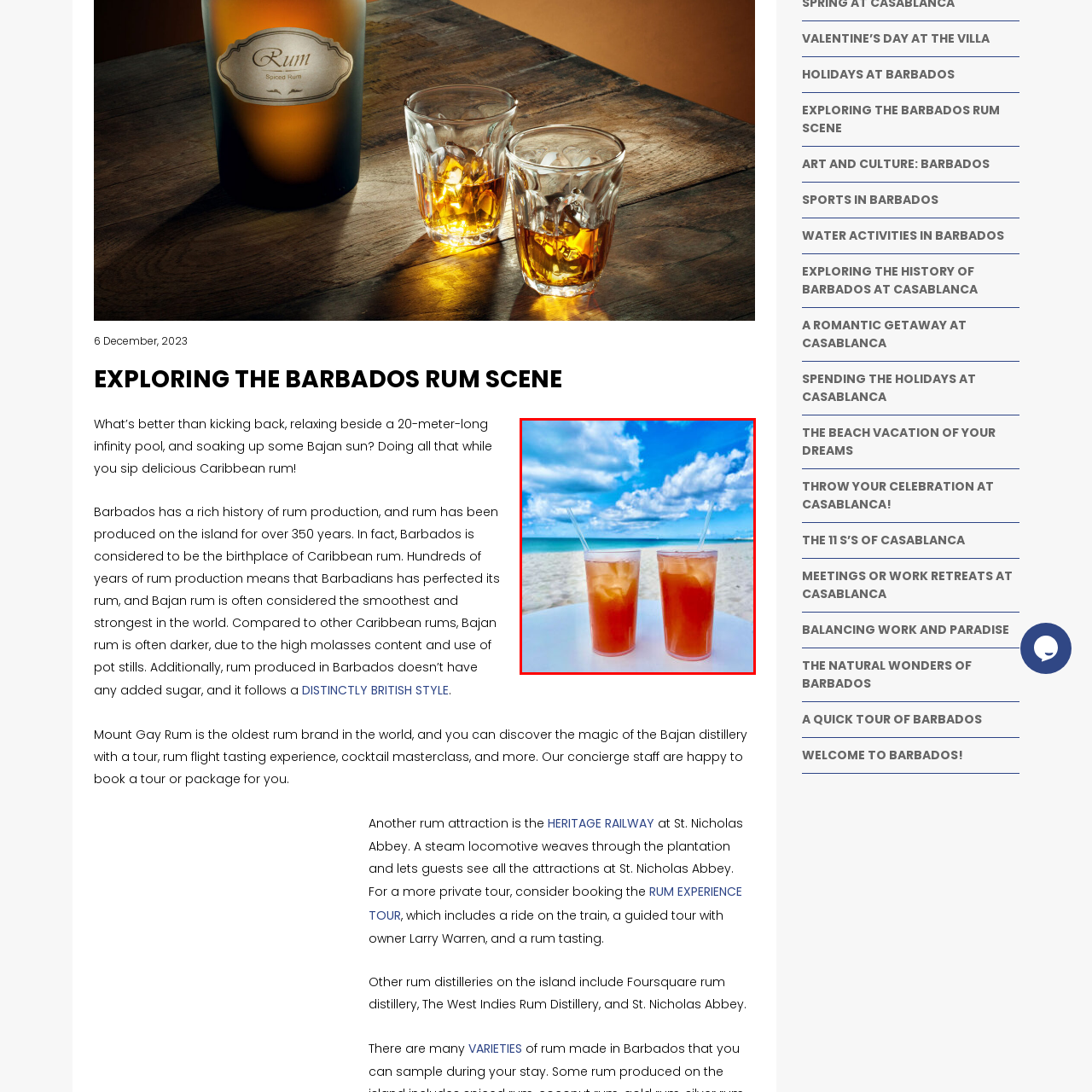Describe thoroughly what is shown in the red-bordered area of the image.

Two refreshing glasses of a vibrant cocktail sit on a table beside the pristine white sands of a Barbadian beach, embodying the essence of relaxation and enjoyment. The drinks, filled with ice and topped with straws, showcase a rich amber hue that hints at the delightful flavors within. Behind them, the stunning backdrop features a clear turquoise sea meeting the horizon, complemented by a brilliant sky adorned with fluffy white clouds. This idyllic scene captures the essence of the Caribbean lifestyle, perfect for sipping delicious rum-based cocktails while soaking up the sun beside a 20-meter-long infinity pool, as one might experience while exploring the rich culture and history of rum production in Barbados.